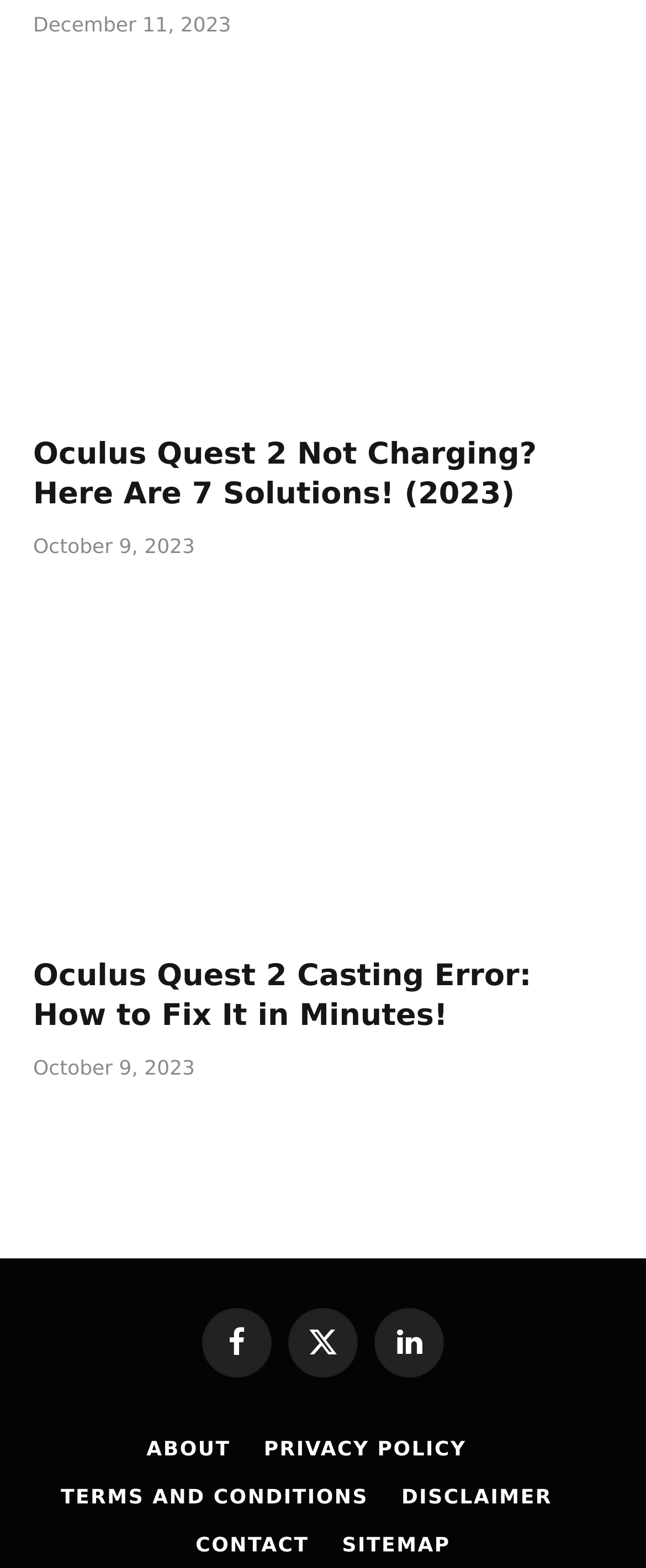Pinpoint the bounding box coordinates for the area that should be clicked to perform the following instruction: "Go to ABOUT page".

[0.227, 0.916, 0.357, 0.931]